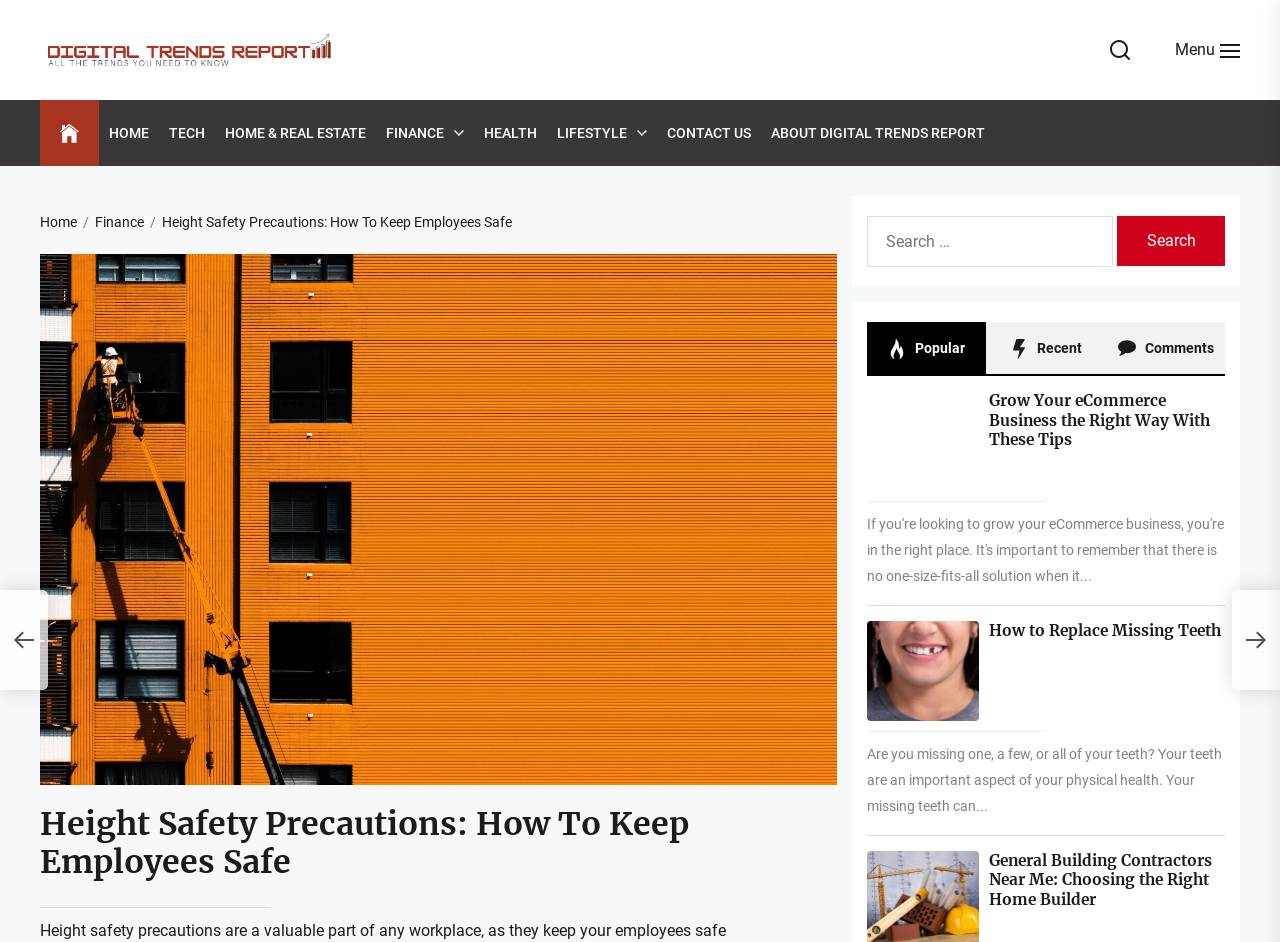Given the element description Share, identify the bounding box coordinates for the UI element on the webpage screenshot. The format should be (top-left x, top-left y, bottom-right x, bottom-right y), with values between 0 and 1.

None